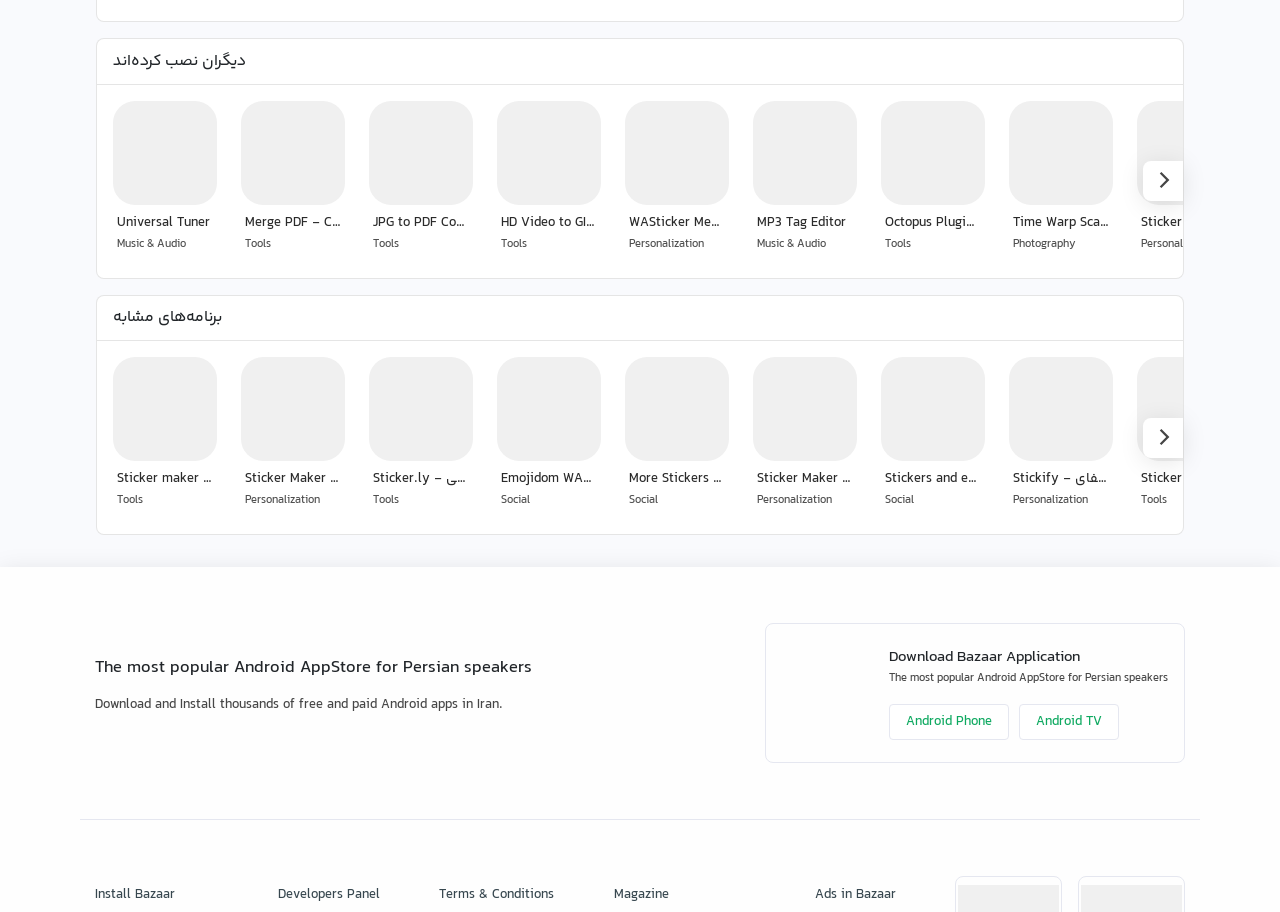Identify the bounding box coordinates of the area that should be clicked in order to complete the given instruction: "View WASticker Memes". The bounding box coordinates should be four float numbers between 0 and 1, i.e., [left, top, right, bottom].

[0.482, 0.101, 0.576, 0.296]